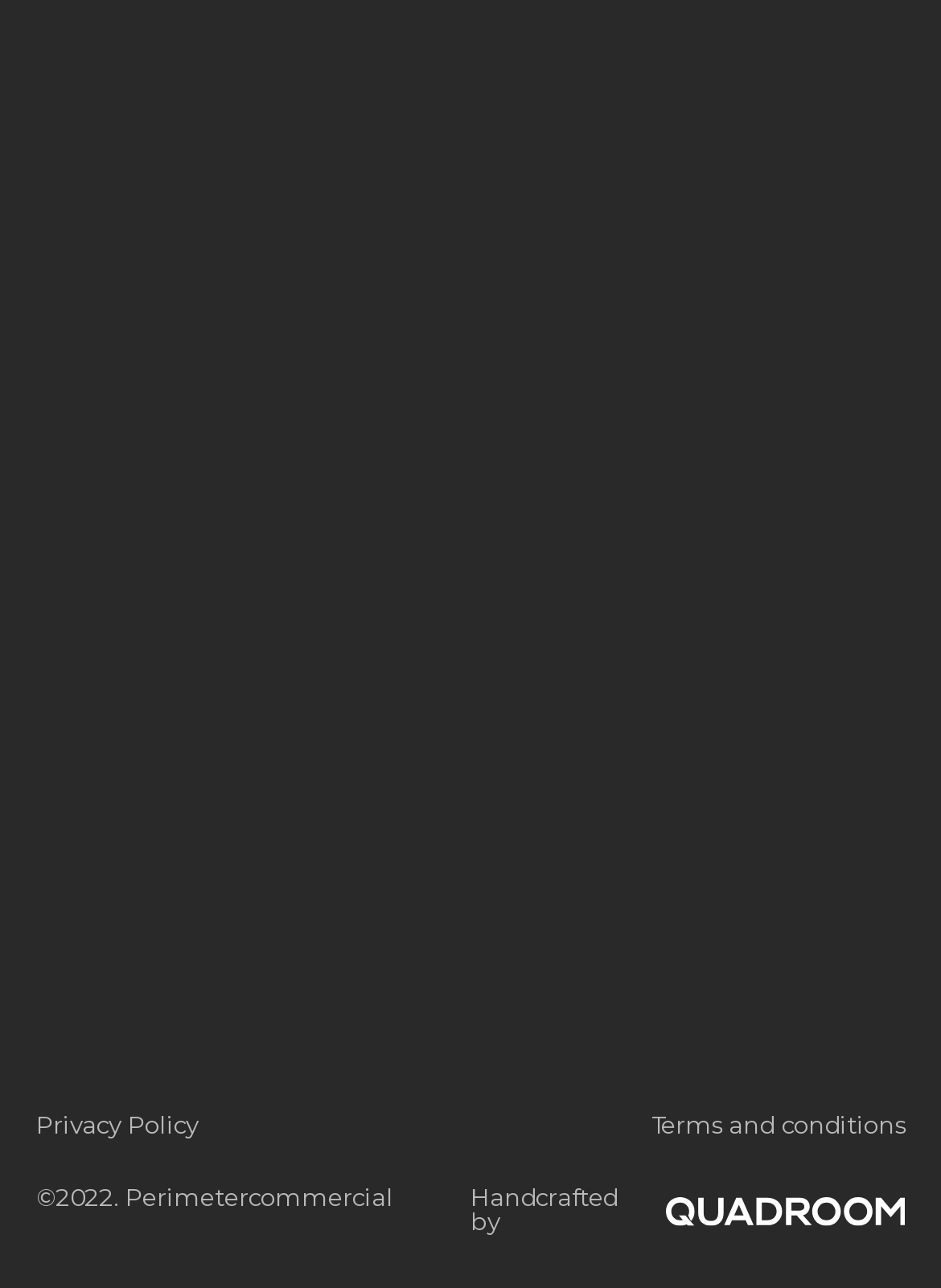Show the bounding box coordinates for the HTML element described as: "Facebook".

[0.362, 0.468, 0.564, 0.513]